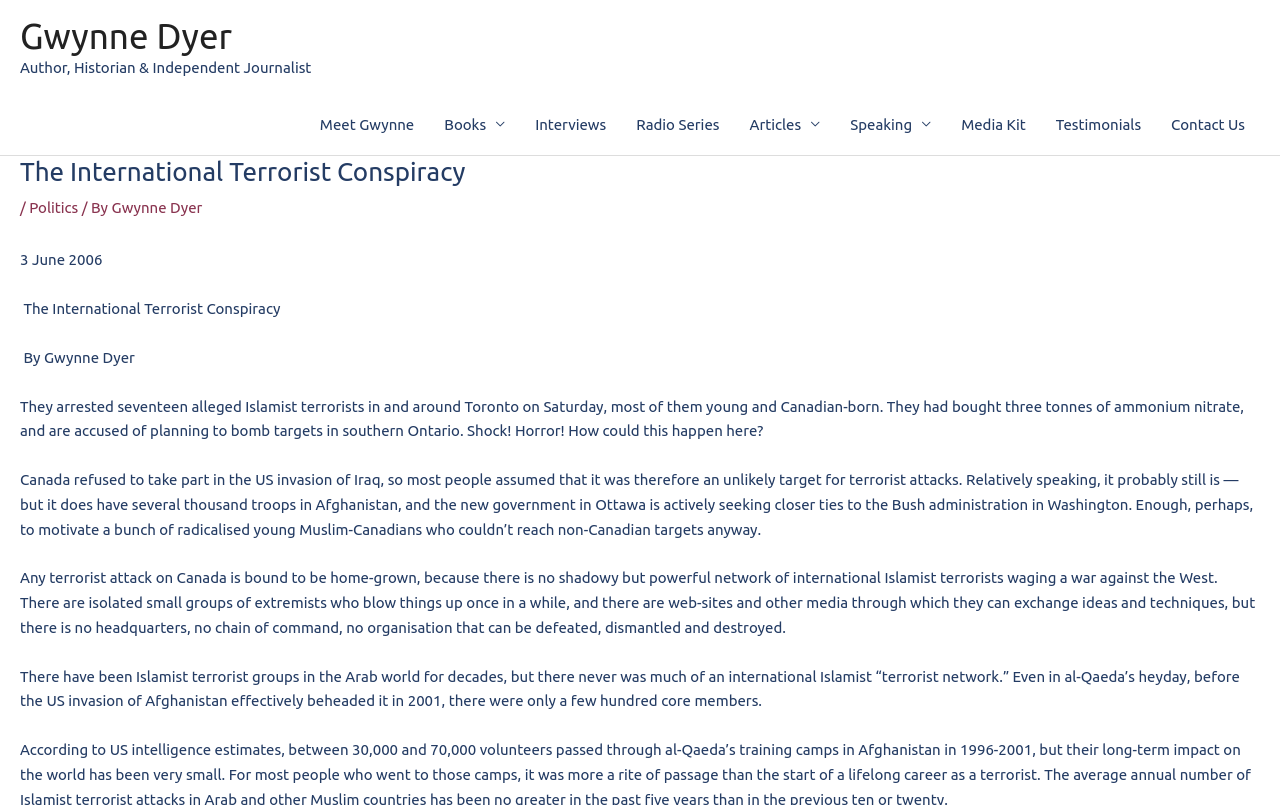Find the bounding box coordinates of the element to click in order to complete the given instruction: "Click on the 'Meet Gwynne' link."

[0.238, 0.117, 0.335, 0.192]